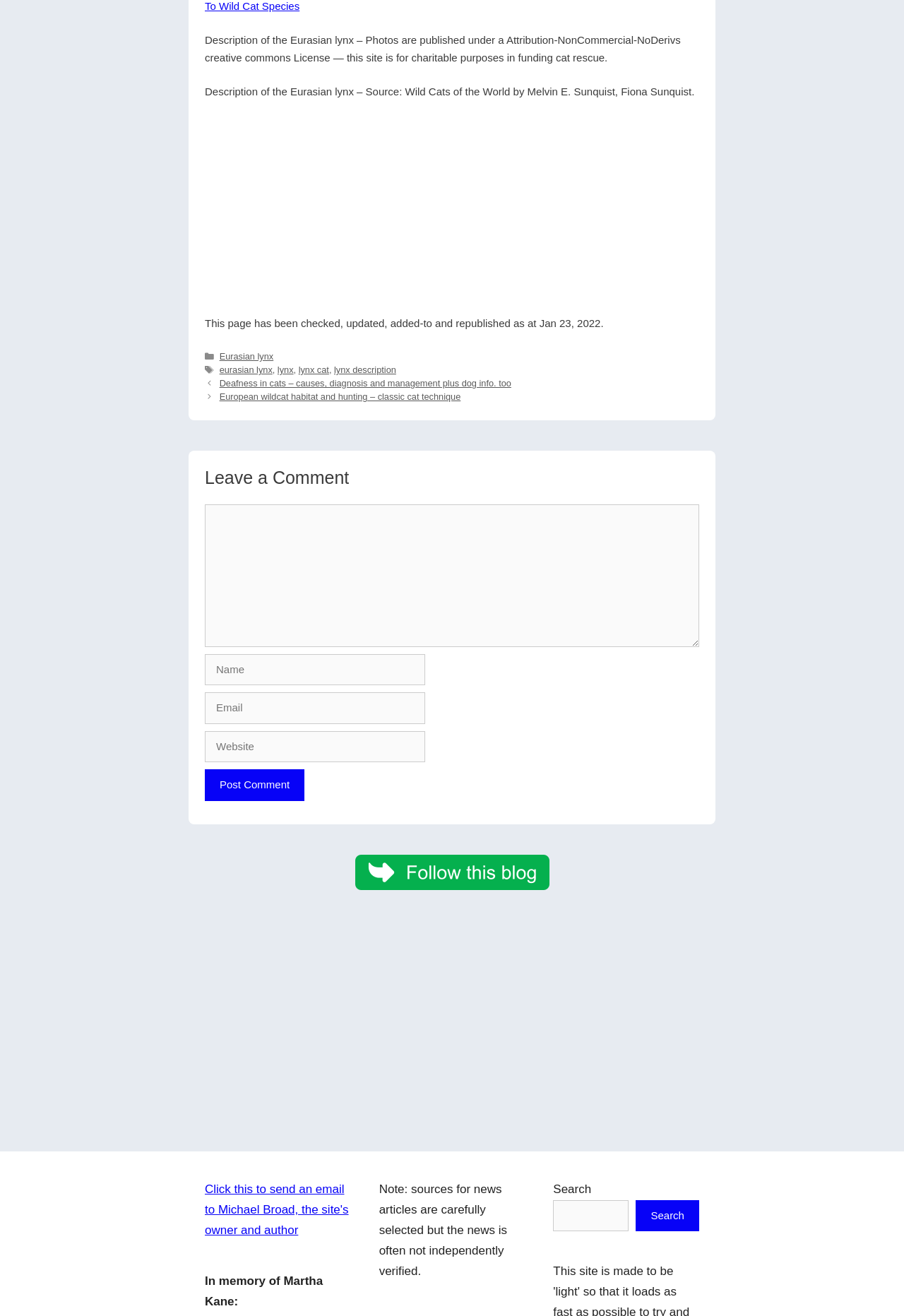Utilize the details in the image to give a detailed response to the question: What is the creative commons license type?

The creative commons license type is mentioned in the first StaticText element, which states 'Photos are published under a Attribution-NonCommercial-NoDerivs creative commons License — this site is for charitable purposes in funding cat rescue.'